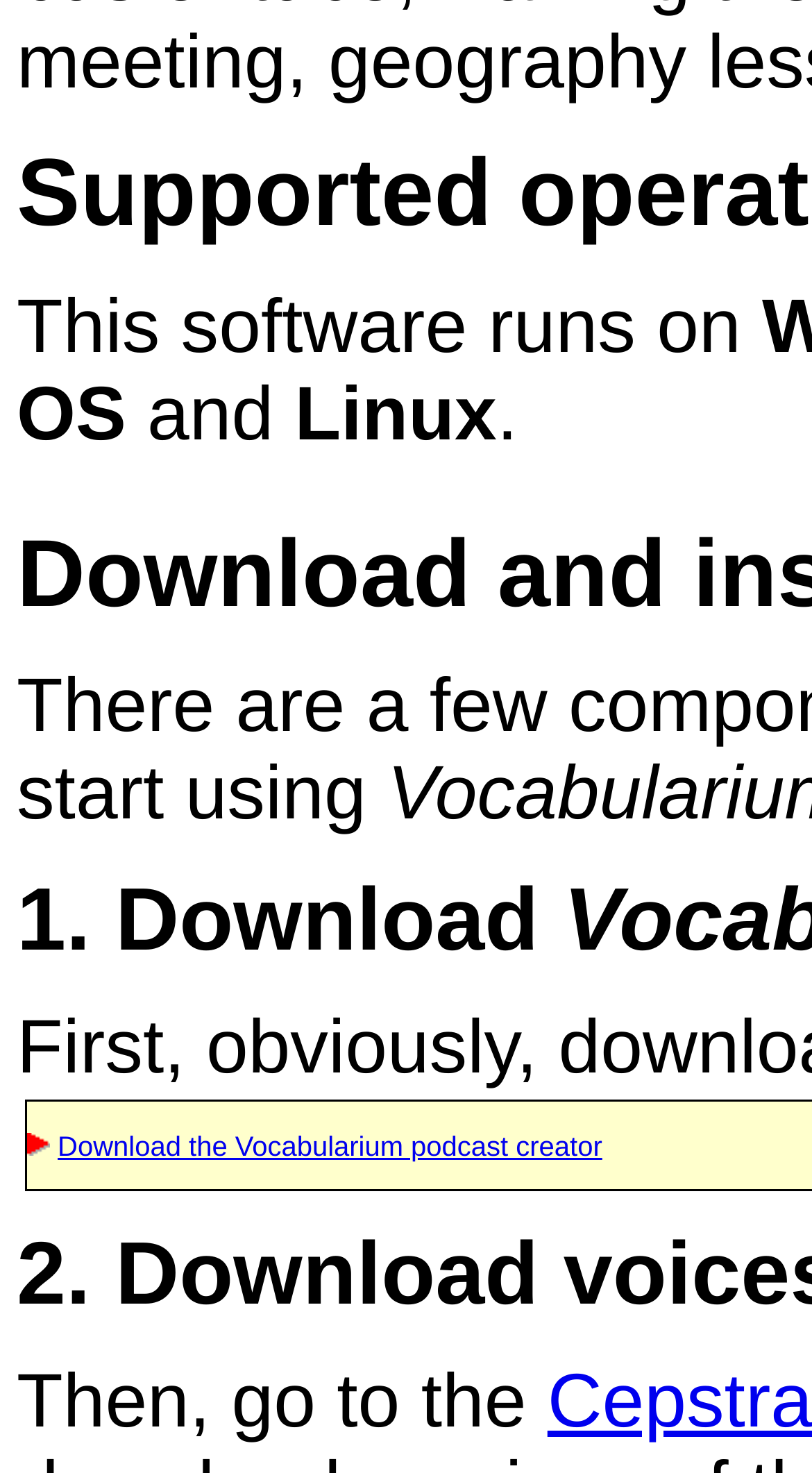Kindly respond to the following question with a single word or a brief phrase: 
What is the last character in the first sentence?

.